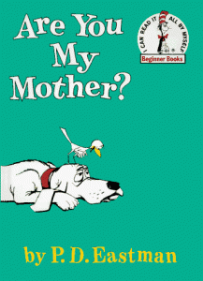Consider the image and give a detailed and elaborate answer to the question: 
What is the relationship between the bird and the dog in the image?

The curious little bird is perched atop the laid-back dog's head, showcasing a heartwarming and playful scene that is characteristic of the story's themes of discovery and belonging.